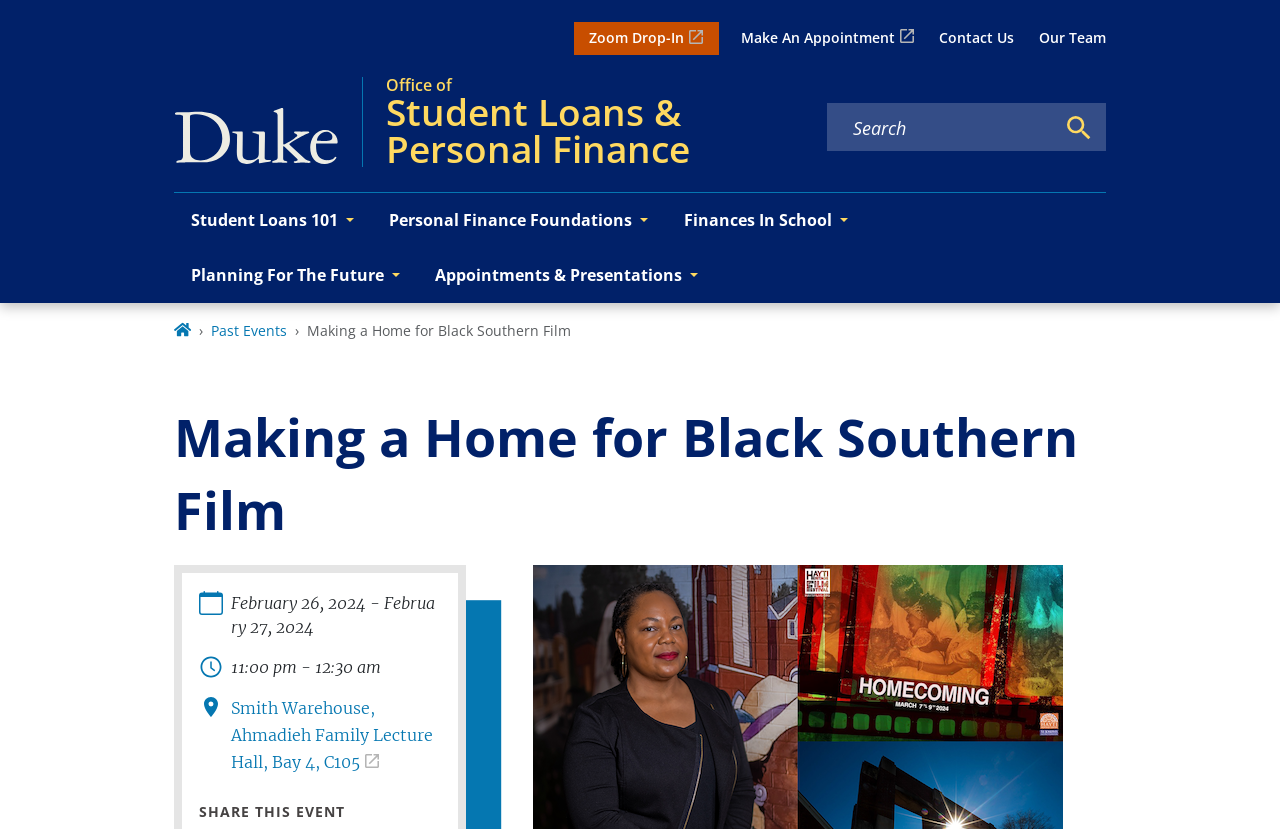What is the time of the event?
Using the visual information, reply with a single word or short phrase.

11:00 pm - 12:30 am